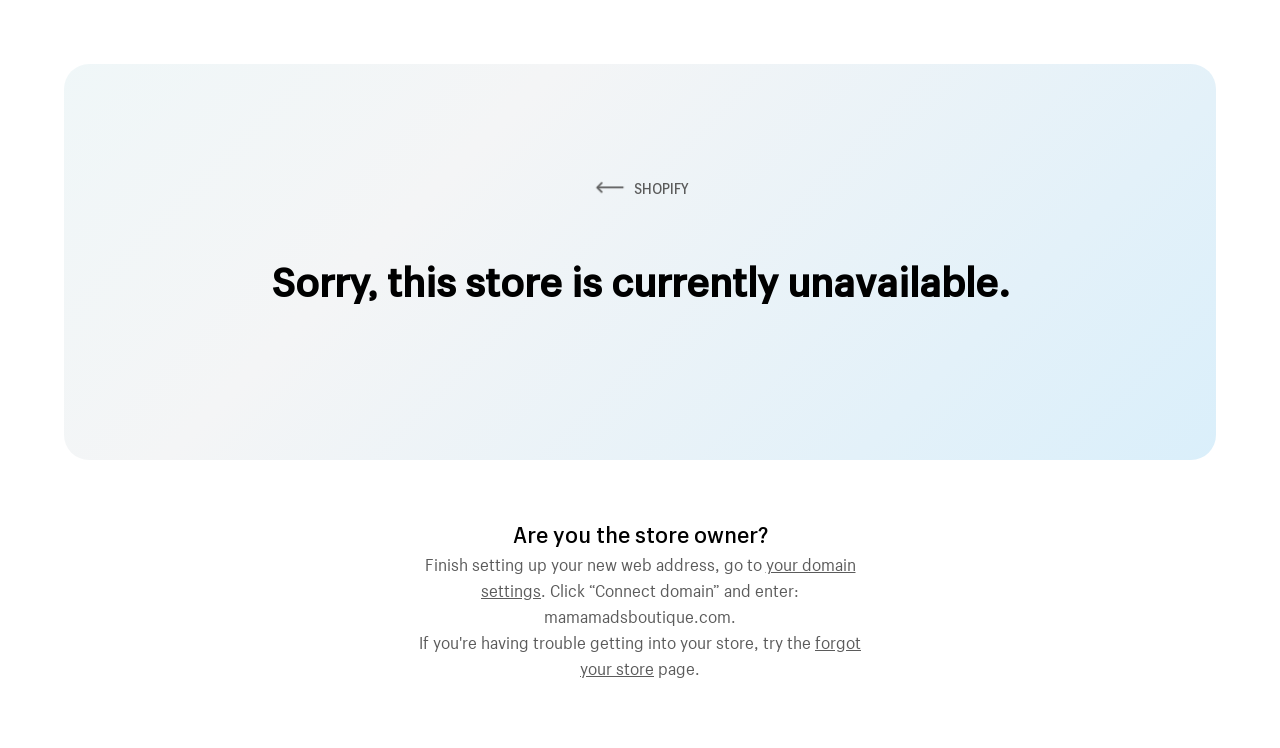What is the name of the ecommerce platform?
Look at the screenshot and respond with a single word or phrase.

Shopify